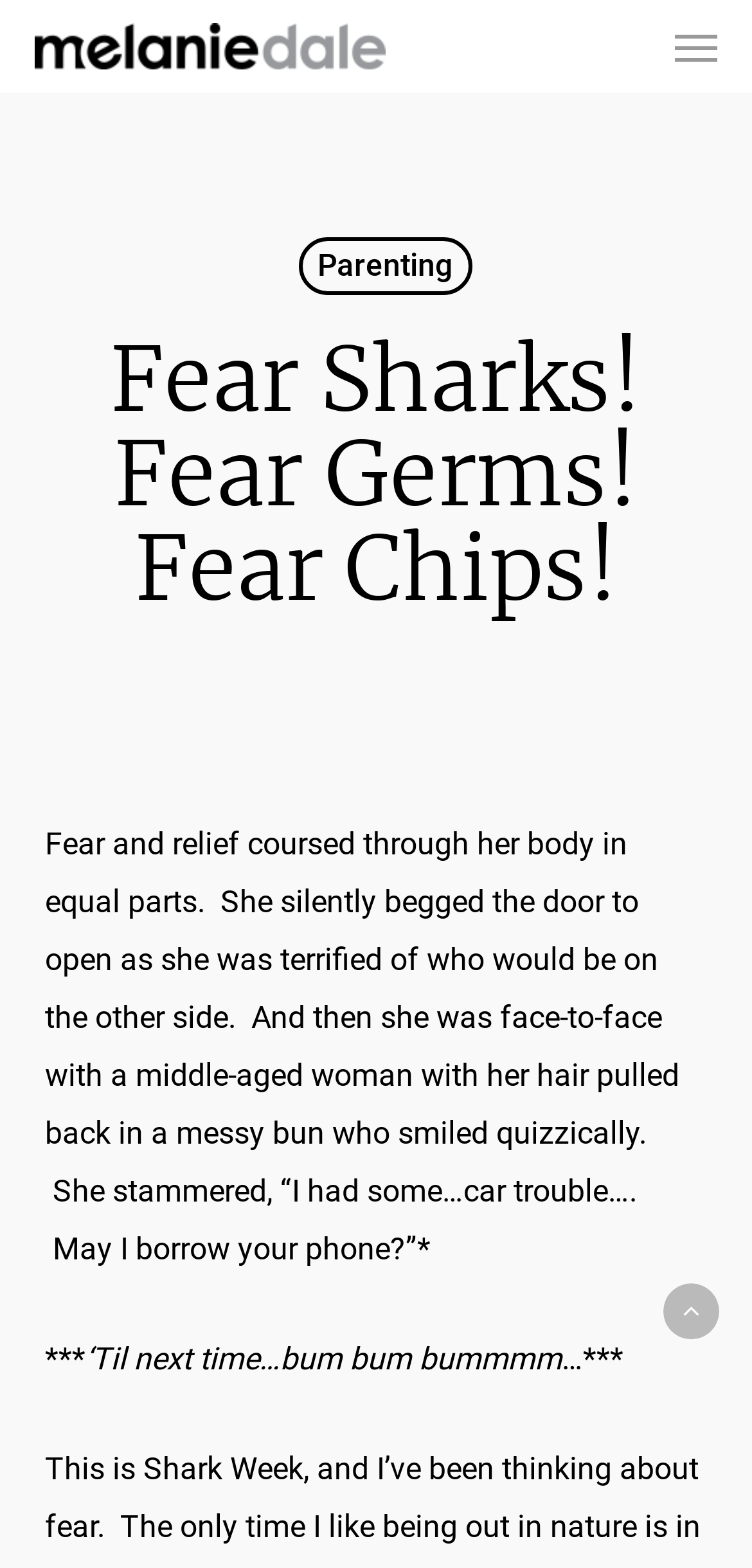Please reply to the following question using a single word or phrase: 
What is the purpose of the button at the top right?

Navigation Menu